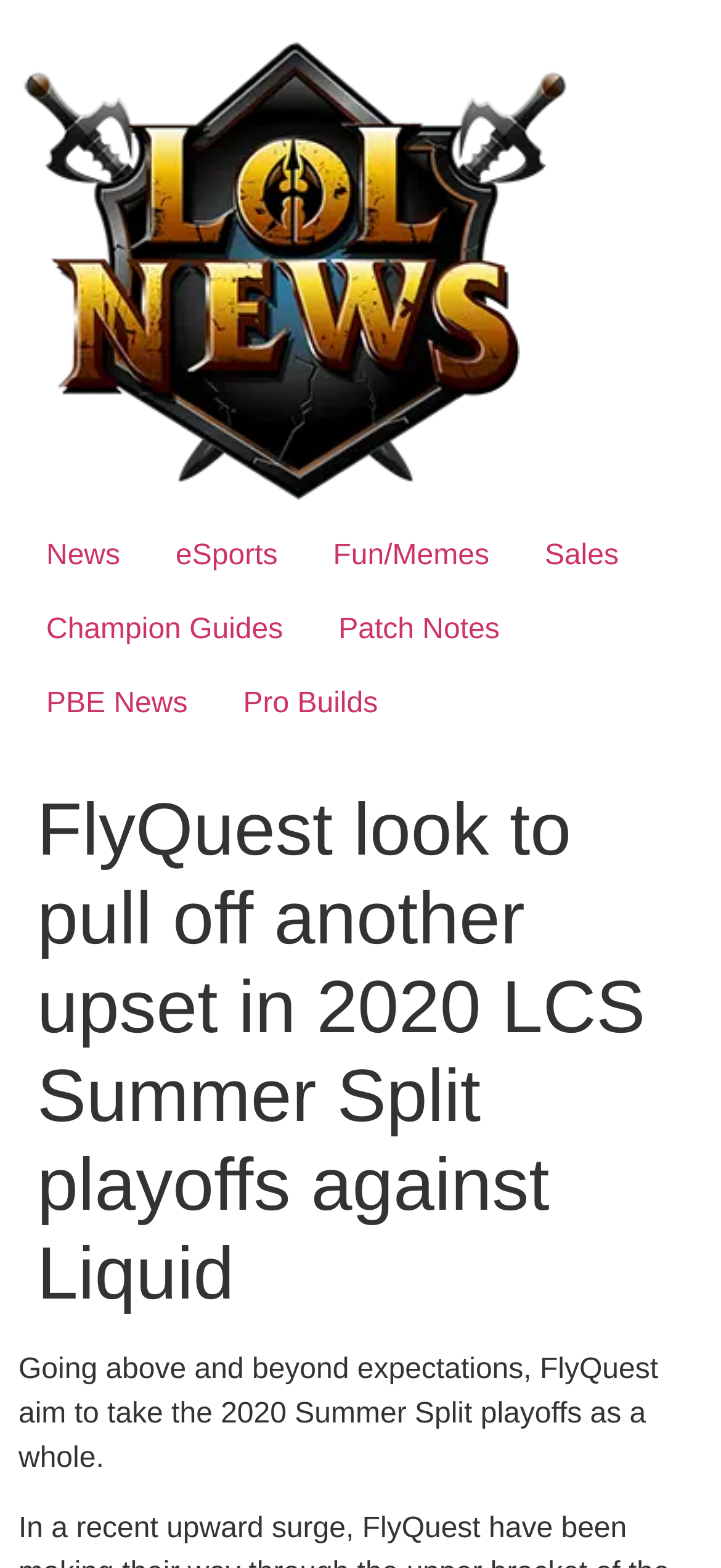What is the goal of FlyQuest according to the article? Examine the screenshot and reply using just one word or a brief phrase.

Take the 2020 Summer Split playoffs